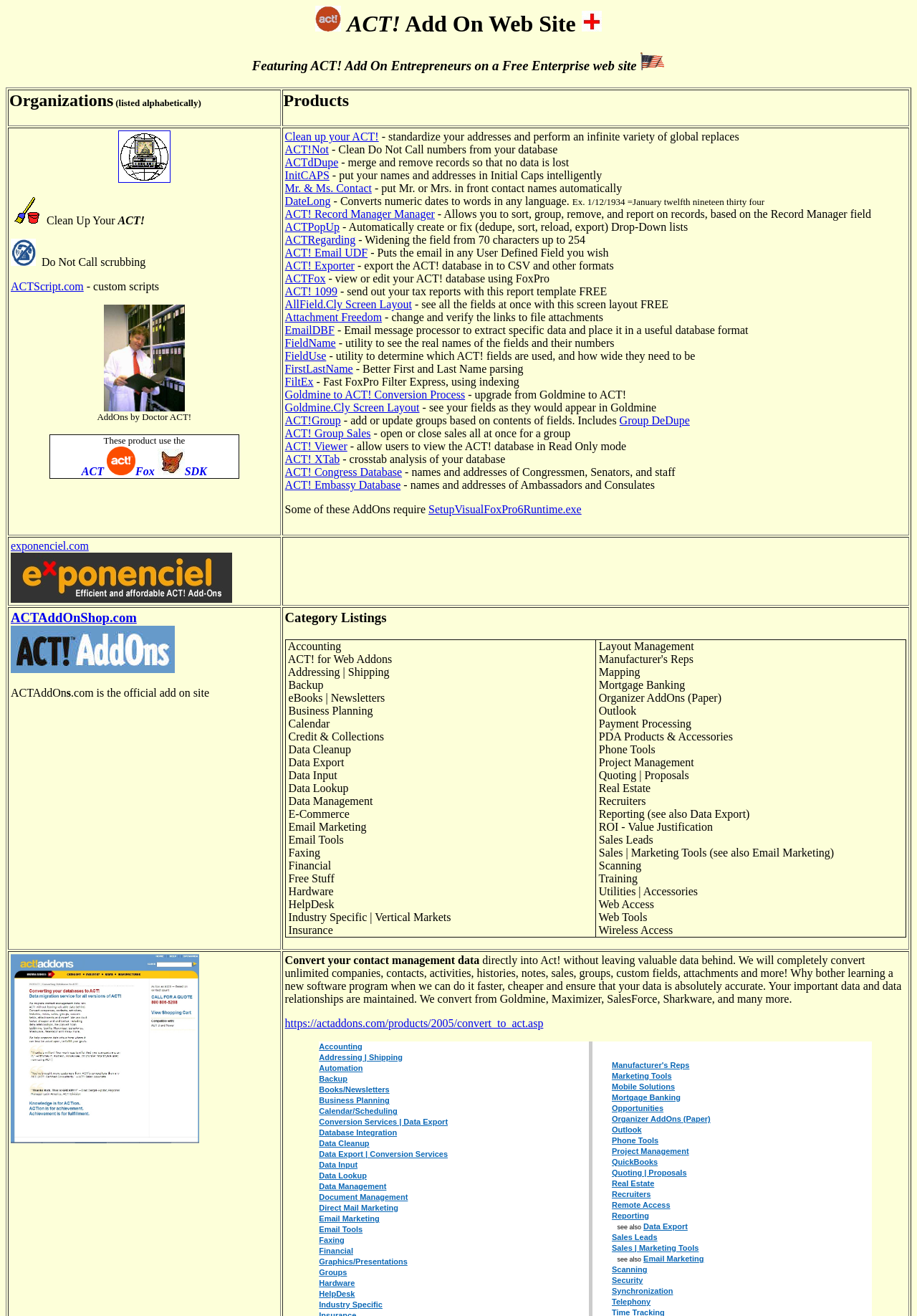What is the name of the add-on that allows you to sort, group, remove, and report on records?
Please answer the question with as much detail as possible using the screenshot.

I searched for the description 'Allows you to sort, group, remove, and report on records' and found that it corresponds to the add-on named 'ACT! Record Manager Manager'.